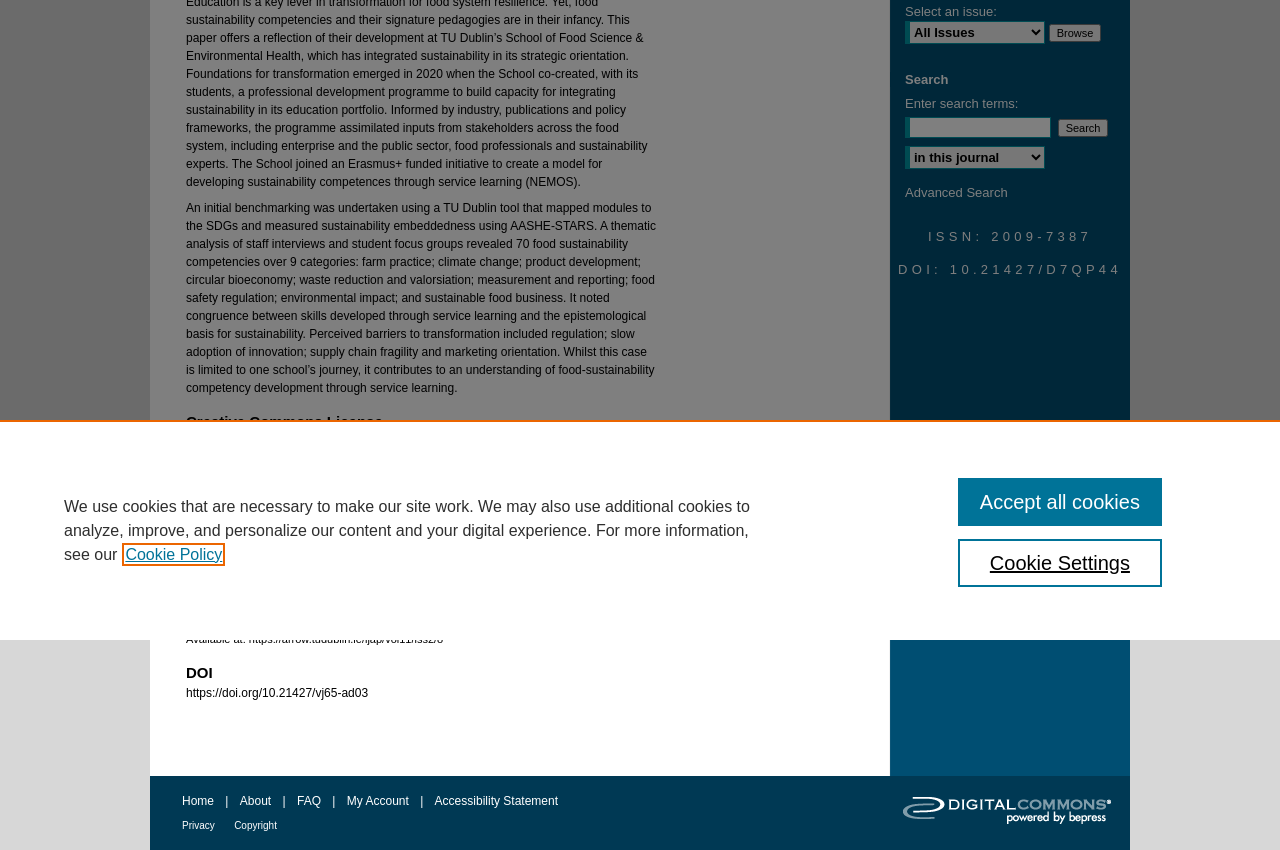From the webpage screenshot, predict the bounding box of the UI element that matches this description: "Copyright".

[0.183, 0.965, 0.216, 0.978]